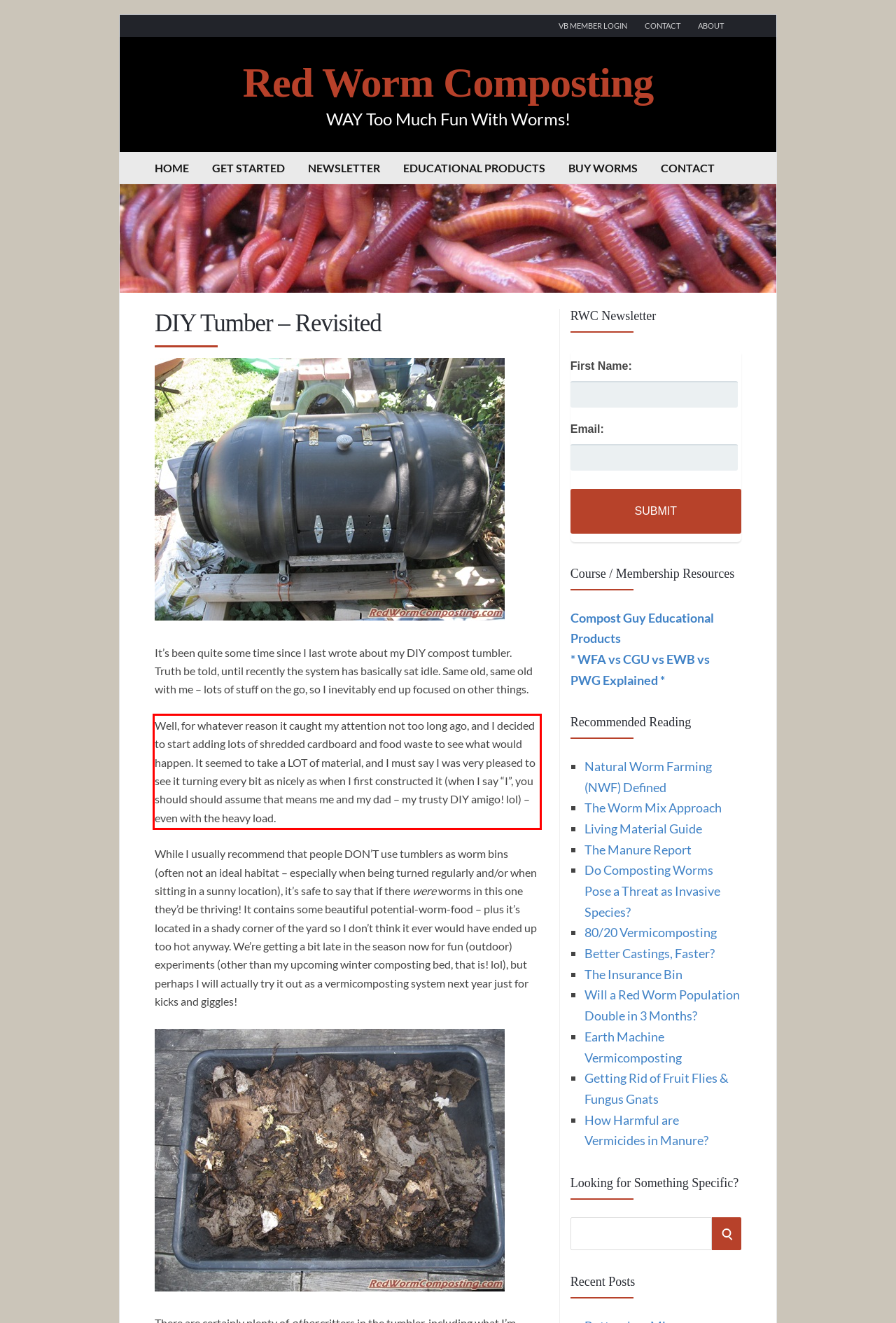Given the screenshot of a webpage, identify the red rectangle bounding box and recognize the text content inside it, generating the extracted text.

Well, for whatever reason it caught my attention not too long ago, and I decided to start adding lots of shredded cardboard and food waste to see what would happen. It seemed to take a LOT of material, and I must say I was very pleased to see it turning every bit as nicely as when I first constructed it (when I say “I”, you should should assume that means me and my dad – my trusty DIY amigo! lol) – even with the heavy load.